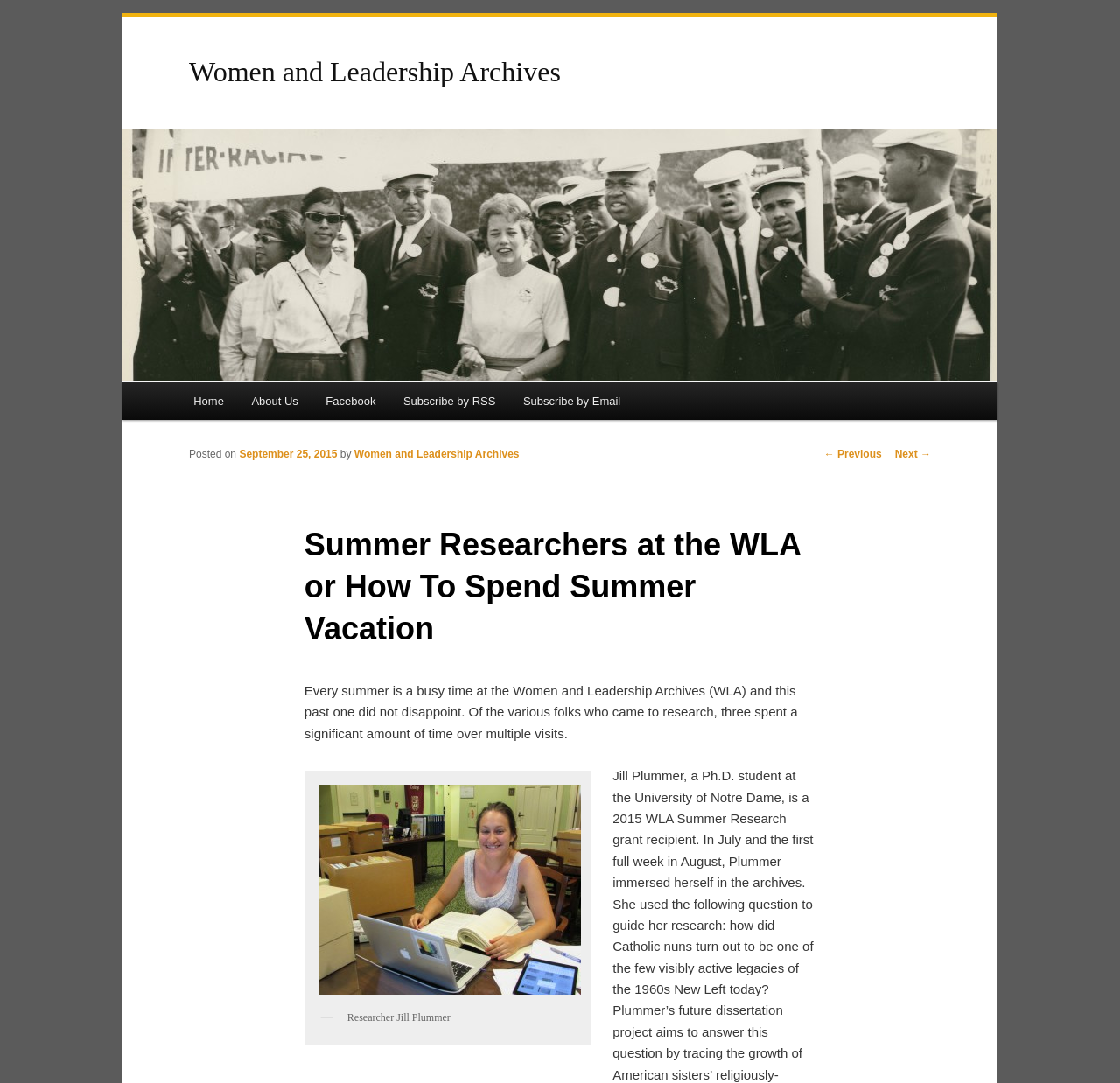Based on the image, provide a detailed and complete answer to the question: 
What is the date of the post?

The date of the post is mentioned in the link 'September 25, 2015' below the heading 'Summer Researchers at the WLA or How To Spend Summer Vacation'.